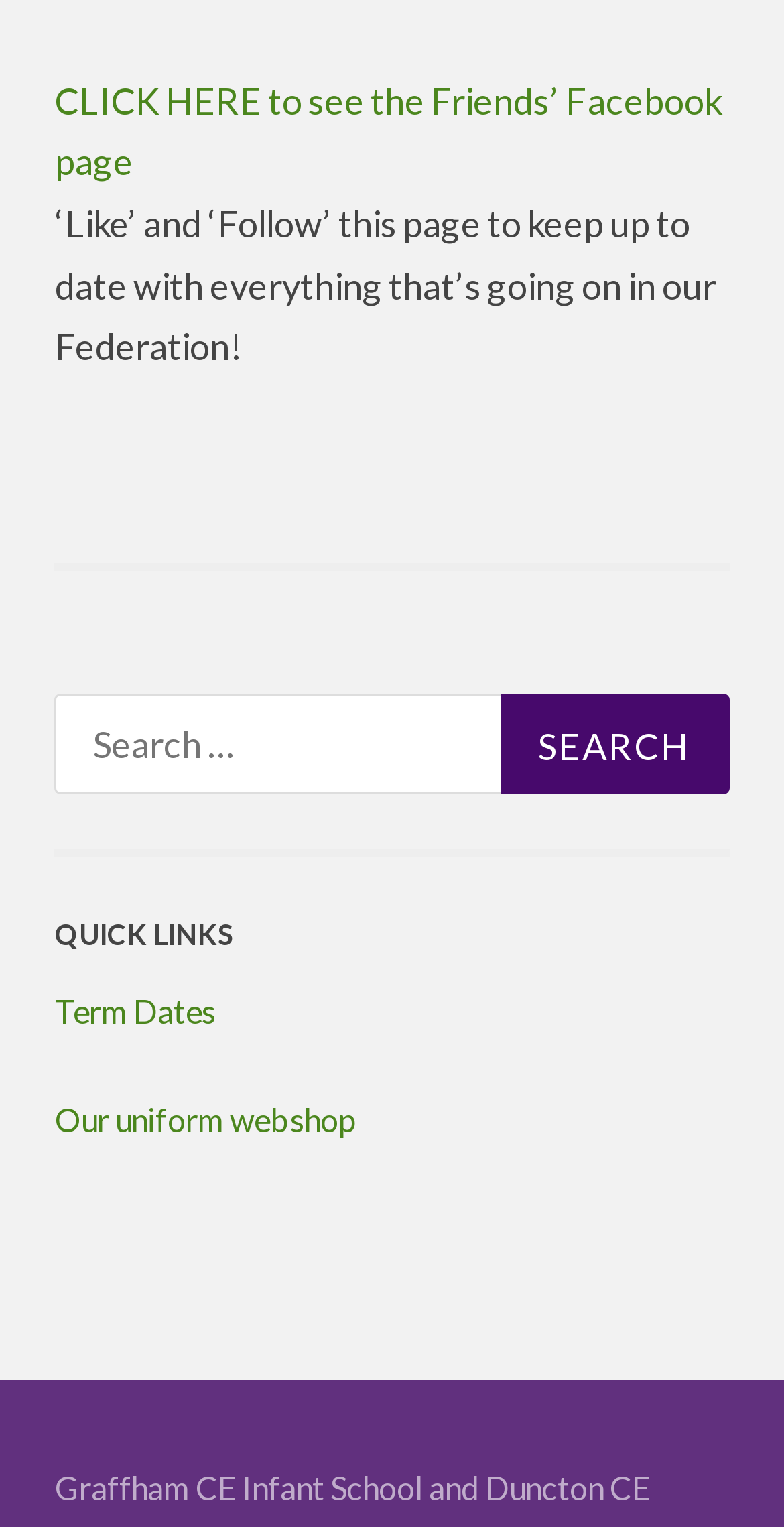How many quick links are available?
Look at the image and respond with a one-word or short phrase answer.

At least 2